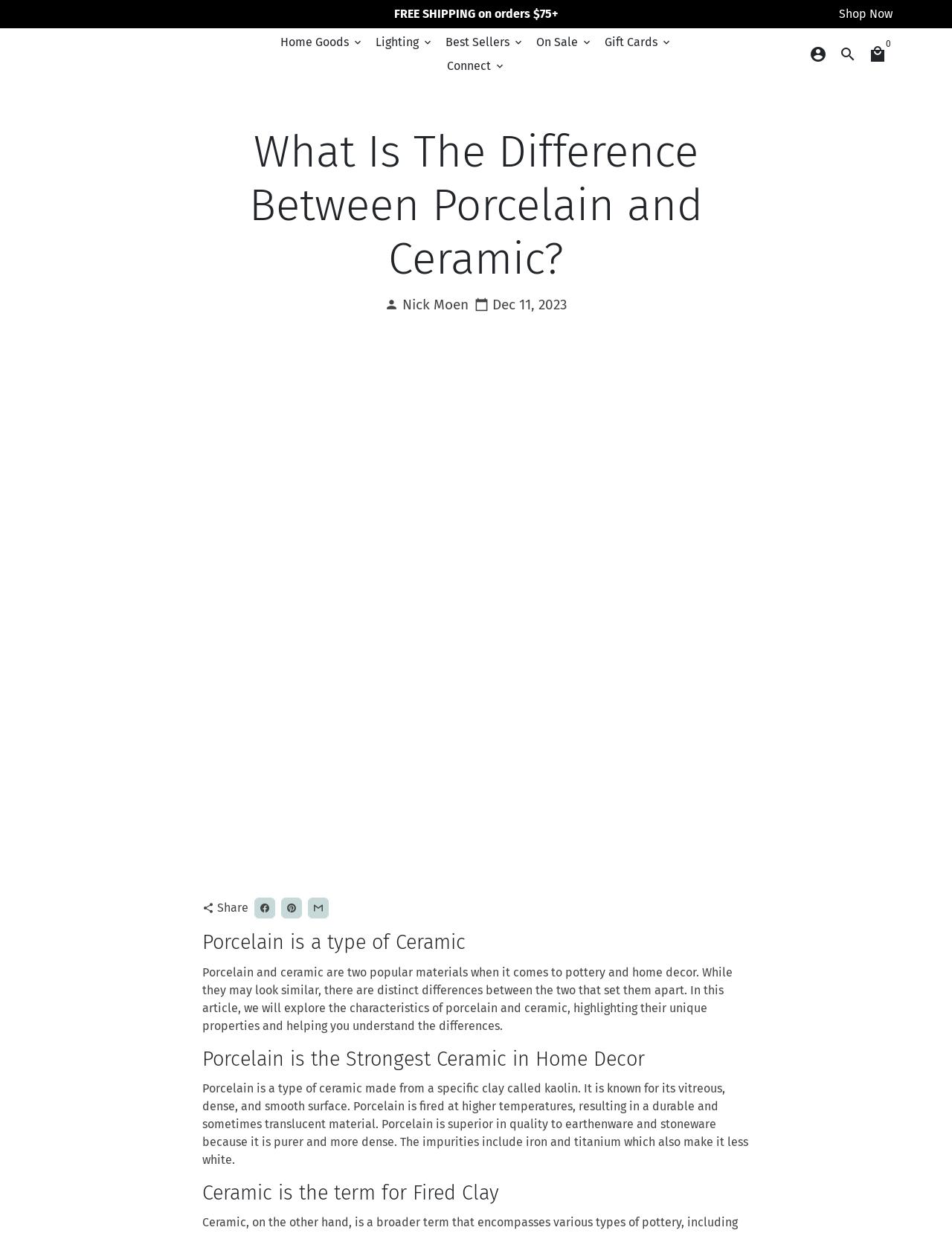From the screenshot, find the bounding box of the UI element matching this description: "Home Goods keyboard_arrow_down". Supply the bounding box coordinates in the form [left, top, right, bottom], each a float between 0 and 1.

[0.288, 0.024, 0.388, 0.044]